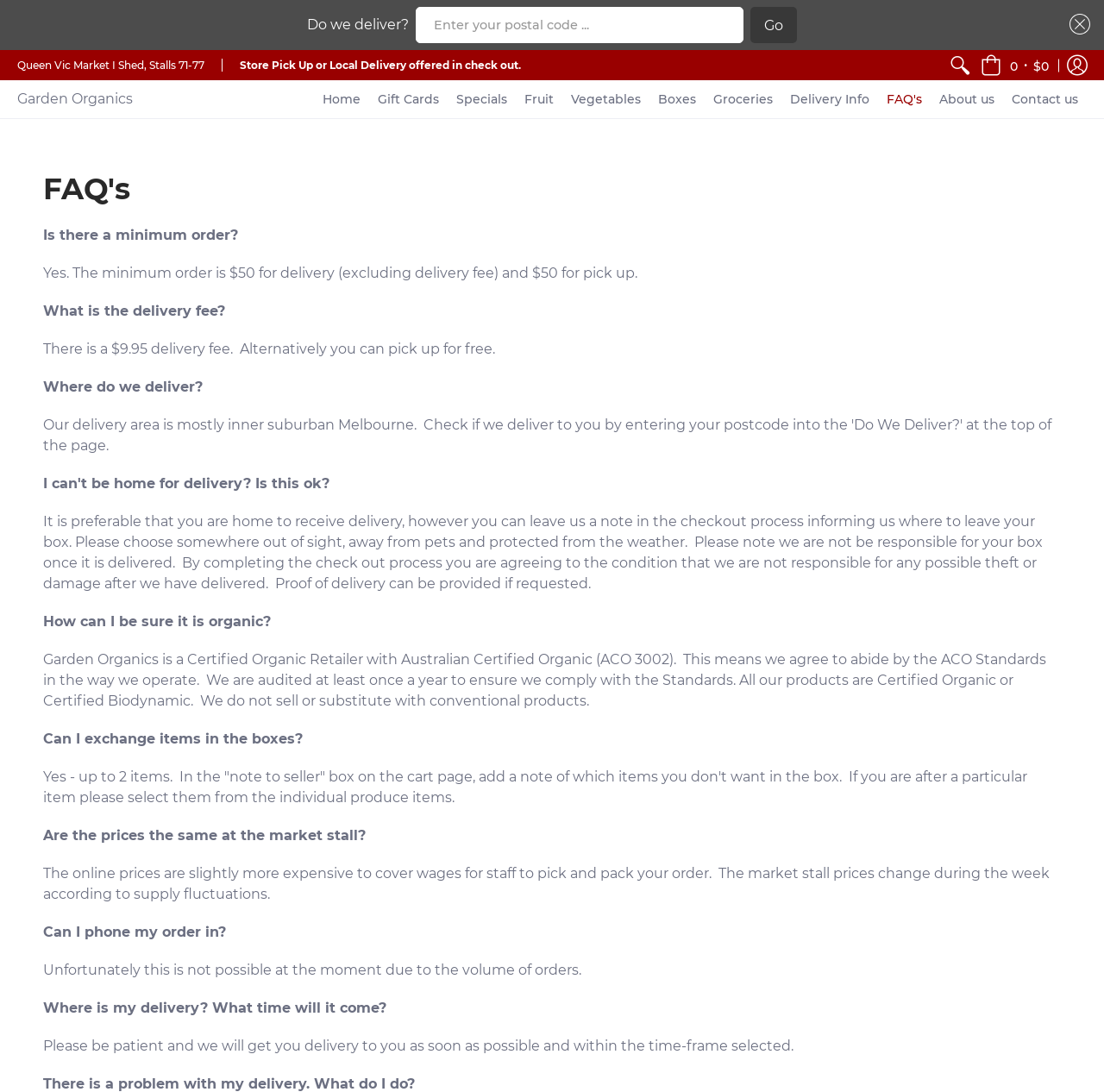Give a complete and precise description of the webpage's appearance.

This webpage is about Garden Organics, an online store that offers organic products. At the top of the page, there is a navigation menu with options such as "Search", "Cart", and "Log in". Below this, there is a layout table with a heading "FAQ's" and a series of questions and answers about the store's policies and services.

On the left side of the page, there is a menu bar with links to different sections of the website, including "Home", "Gift Cards", "Specials", "Fruit", "Vegetables", "Boxes", "Groceries", "Delivery Info", "FAQ's", and "About us". 

The main content of the page is divided into sections, each with a question and a corresponding answer. The questions include "Is there a minimum order?", "What is the delivery fee?", "Where do we deliver?", and so on. The answers provide detailed information about the store's policies and services.

At the top-right corner of the page, there is a search bar where users can enter their postal code to check if the store delivers to their area. There is also a "Go" button next to the search bar.

There are a total of 14 questions and answers on the page, providing detailed information about the store's policies and services. The page also has a few images, including a logo at the top-left corner and a small icon next to the "Search" option in the navigation menu.